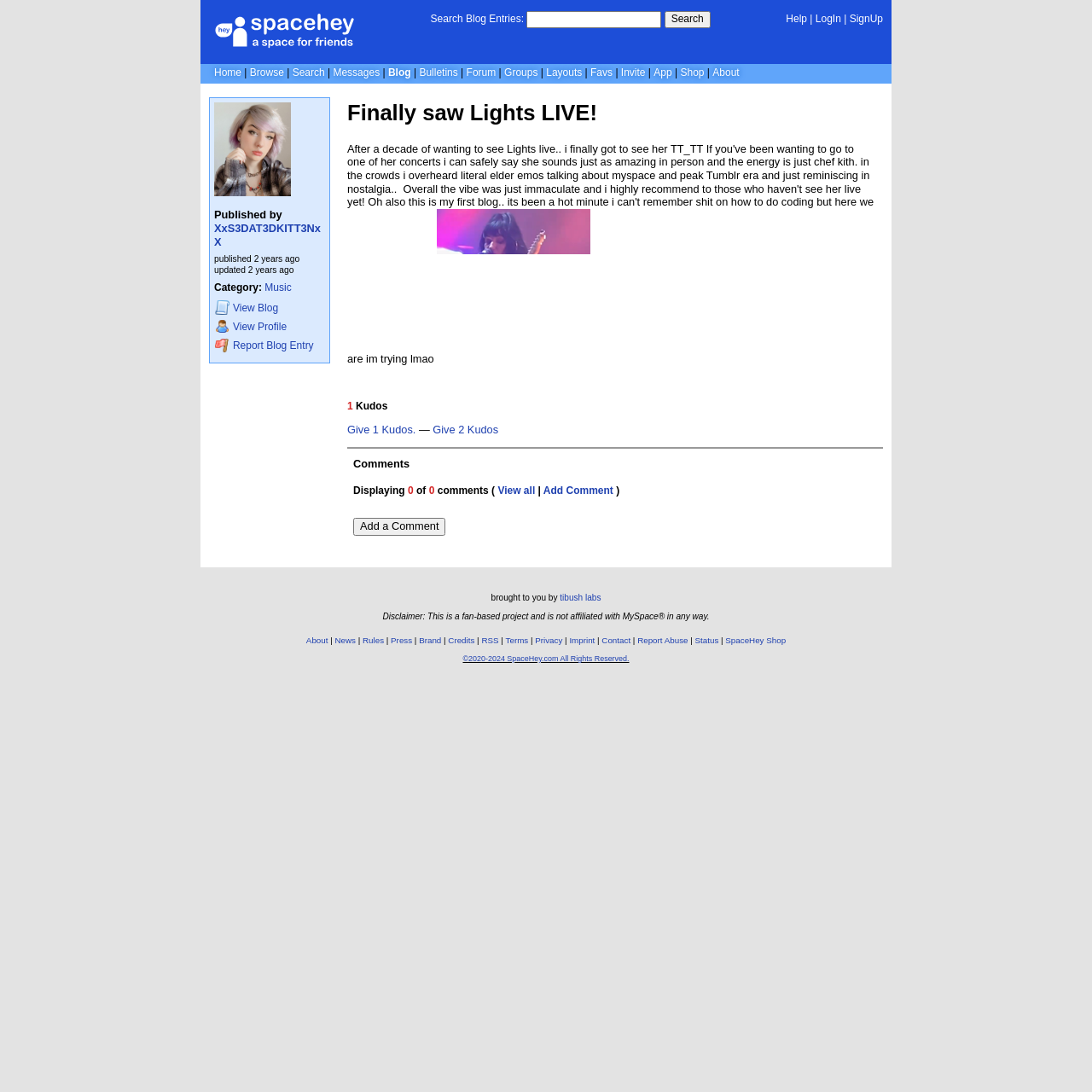Please identify the bounding box coordinates of the element on the webpage that should be clicked to follow this instruction: "Click the Accessibility Menu button". The bounding box coordinates should be given as four float numbers between 0 and 1, formatted as [left, top, right, bottom].

None